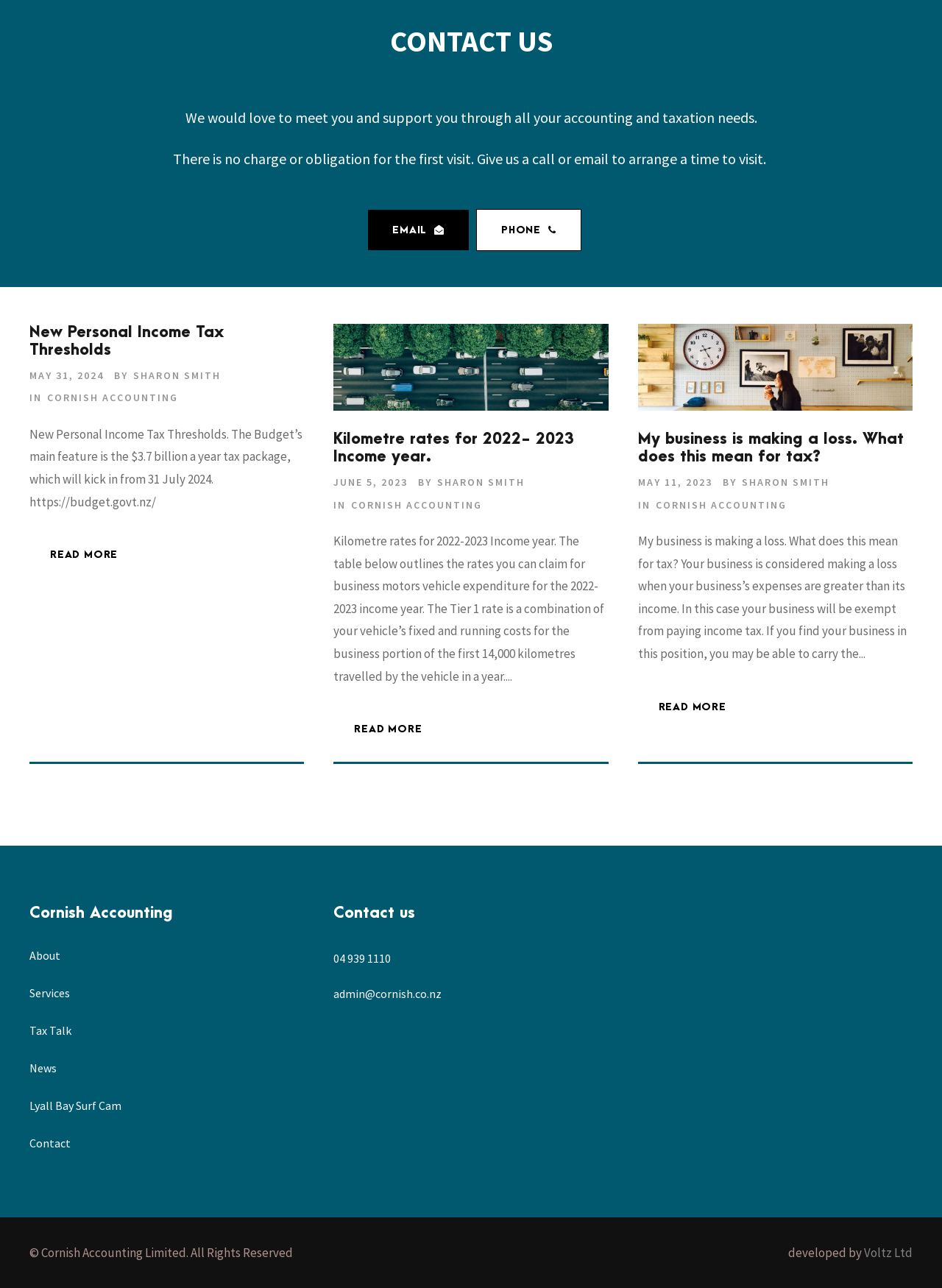Provide your answer to the question using just one word or phrase: What is the copyright information at the bottom of the webpage?

Cornish Accounting Limited. All Rights Reserved